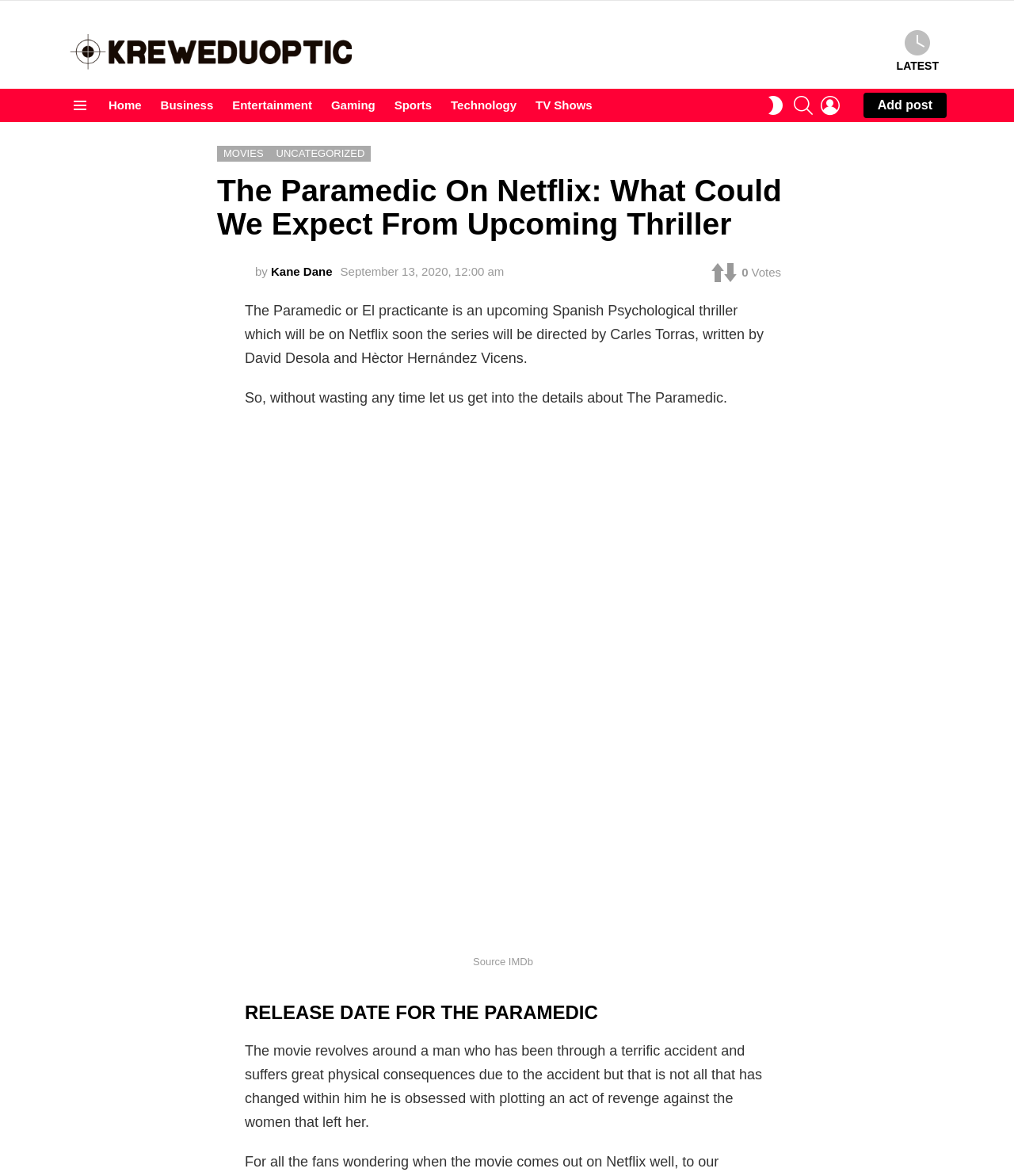Please find the bounding box coordinates of the element that must be clicked to perform the given instruction: "Click on the 'Home' link". The coordinates should be four float numbers from 0 to 1, i.e., [left, top, right, bottom].

[0.099, 0.08, 0.147, 0.1]